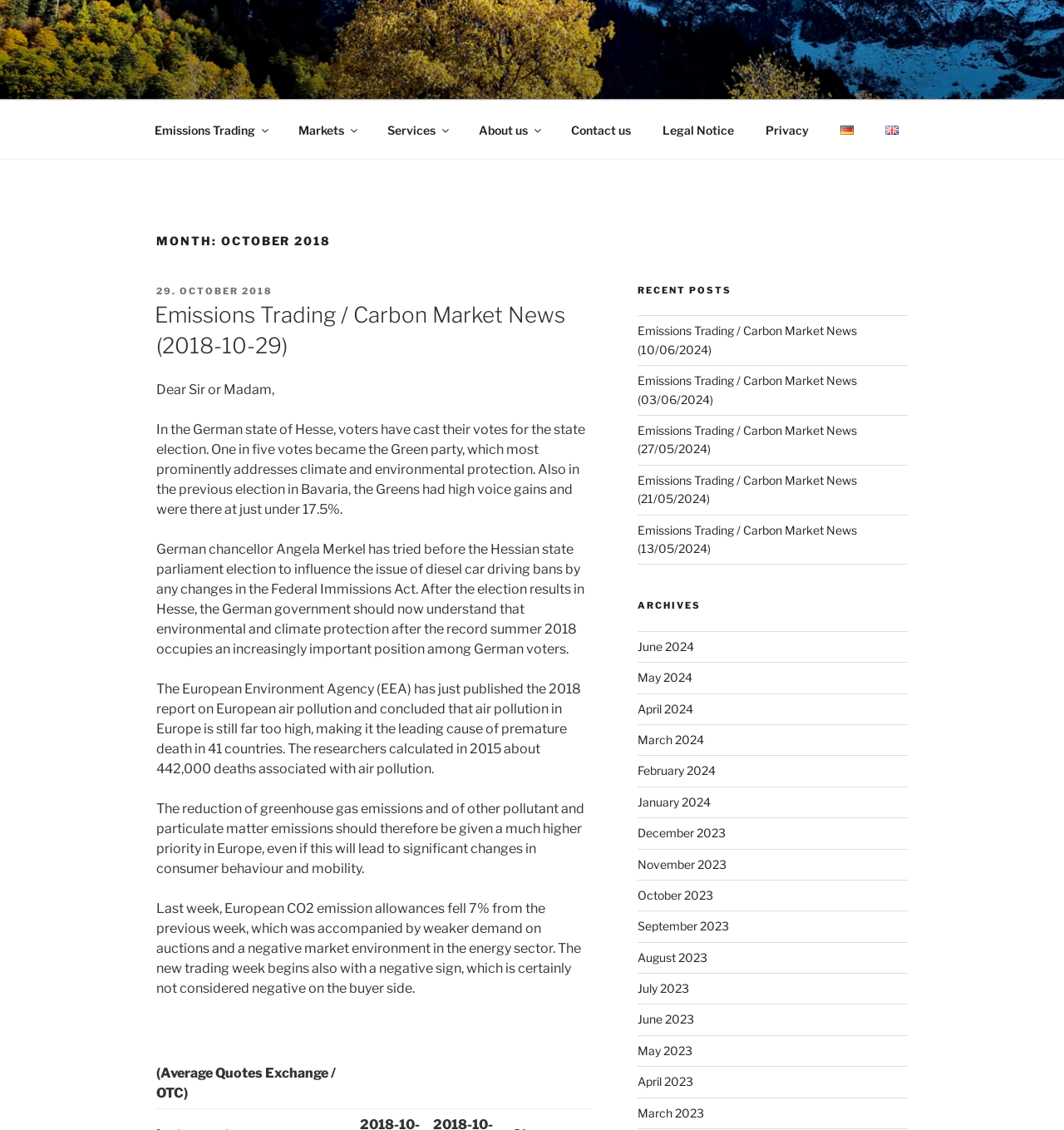Identify the bounding box coordinates for the UI element described as: "December 2023".

[0.599, 0.731, 0.682, 0.743]